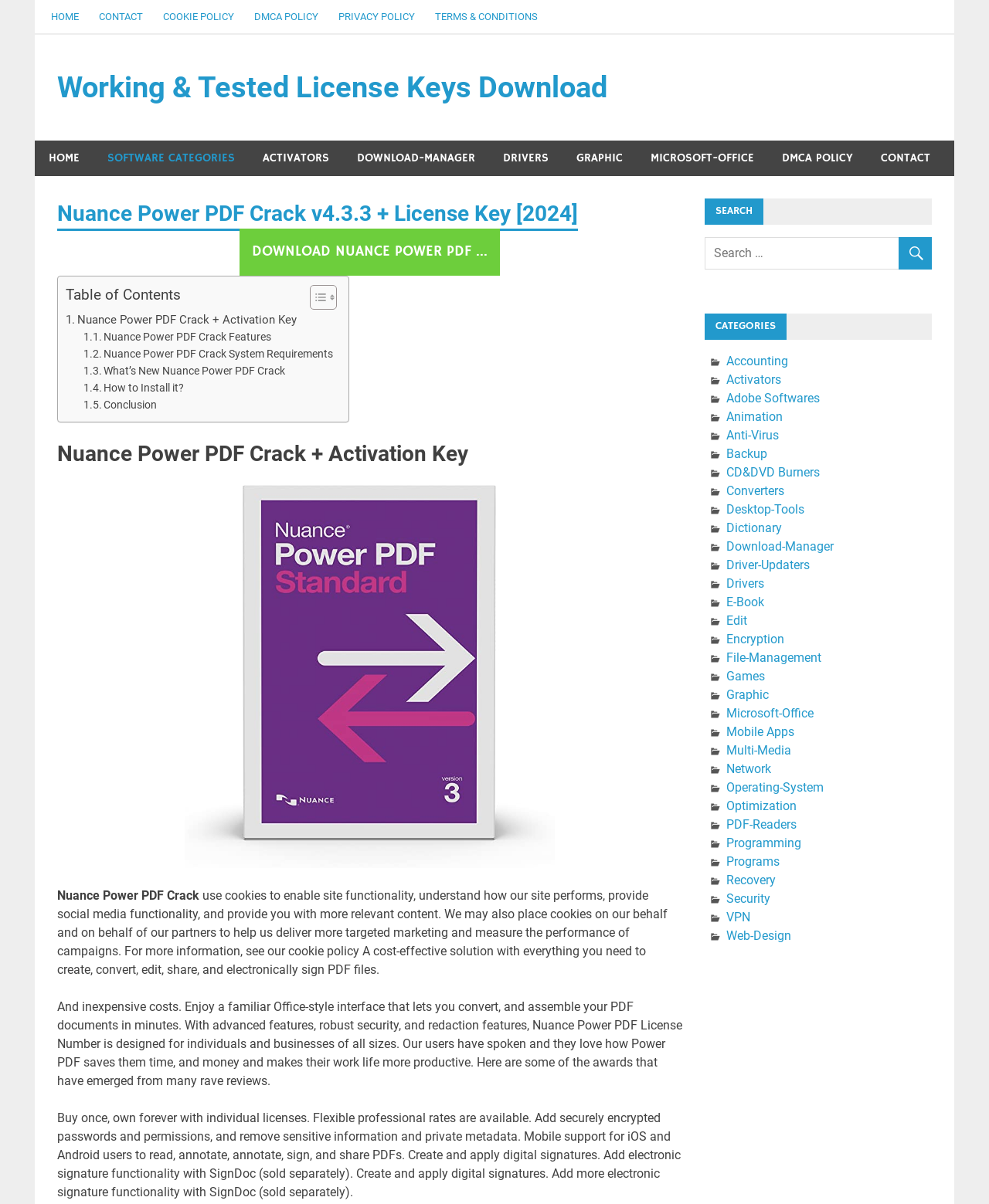Please determine the bounding box coordinates of the element's region to click in order to carry out the following instruction: "Toggle the table of content". The coordinates should be four float numbers between 0 and 1, i.e., [left, top, right, bottom].

[0.302, 0.236, 0.337, 0.258]